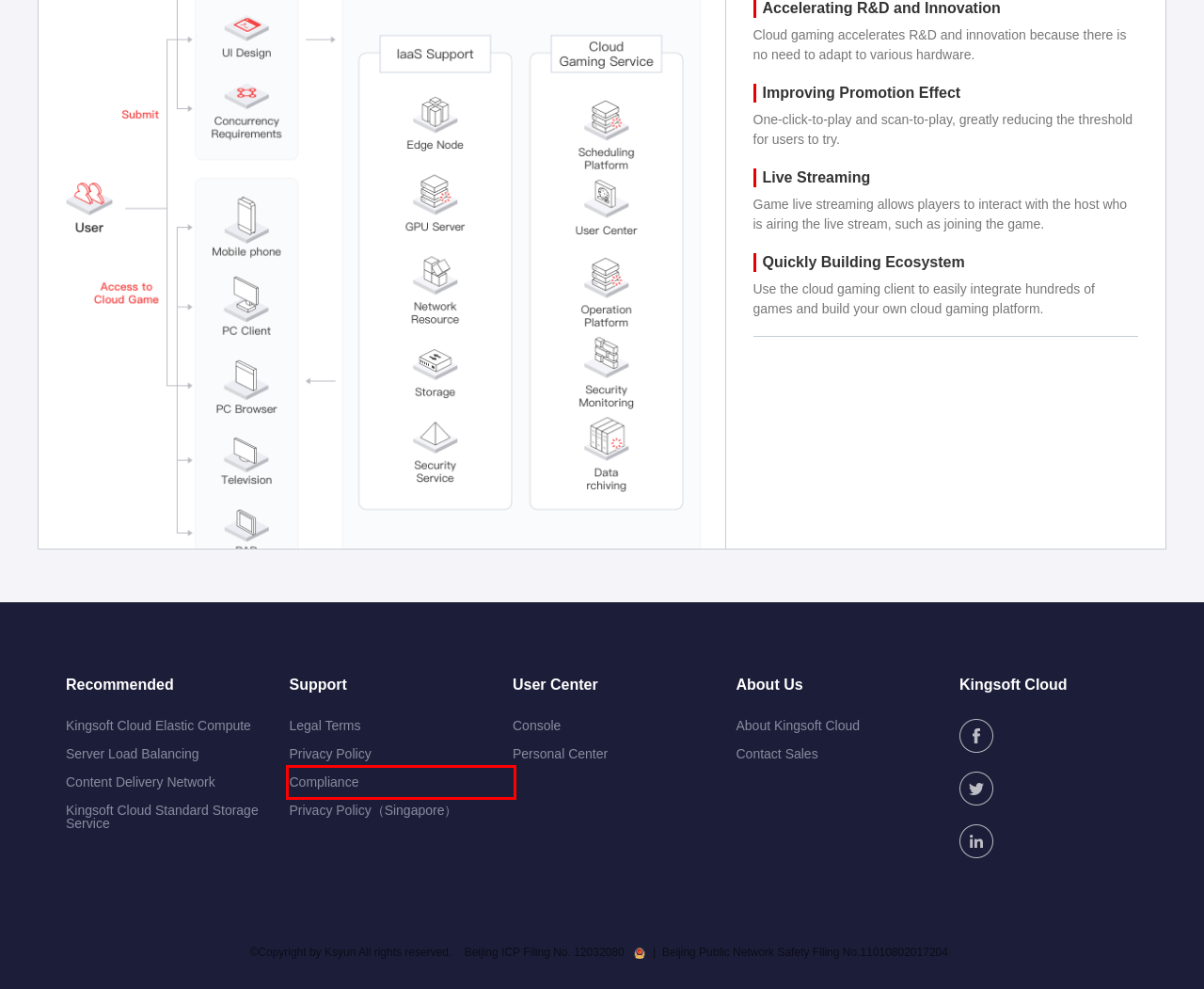You have a screenshot of a webpage with a red bounding box around an element. Identify the webpage description that best fits the new page that appears after clicking the selected element in the red bounding box. Here are the candidates:
A. About Us
B. 金山云-文档中心-Statement of Privacy Policies
C. Contact Sales
D. 账号管理
E. Privacy Policy
F. Legal
G. 控制台首页-金山云
H. Compliance

H